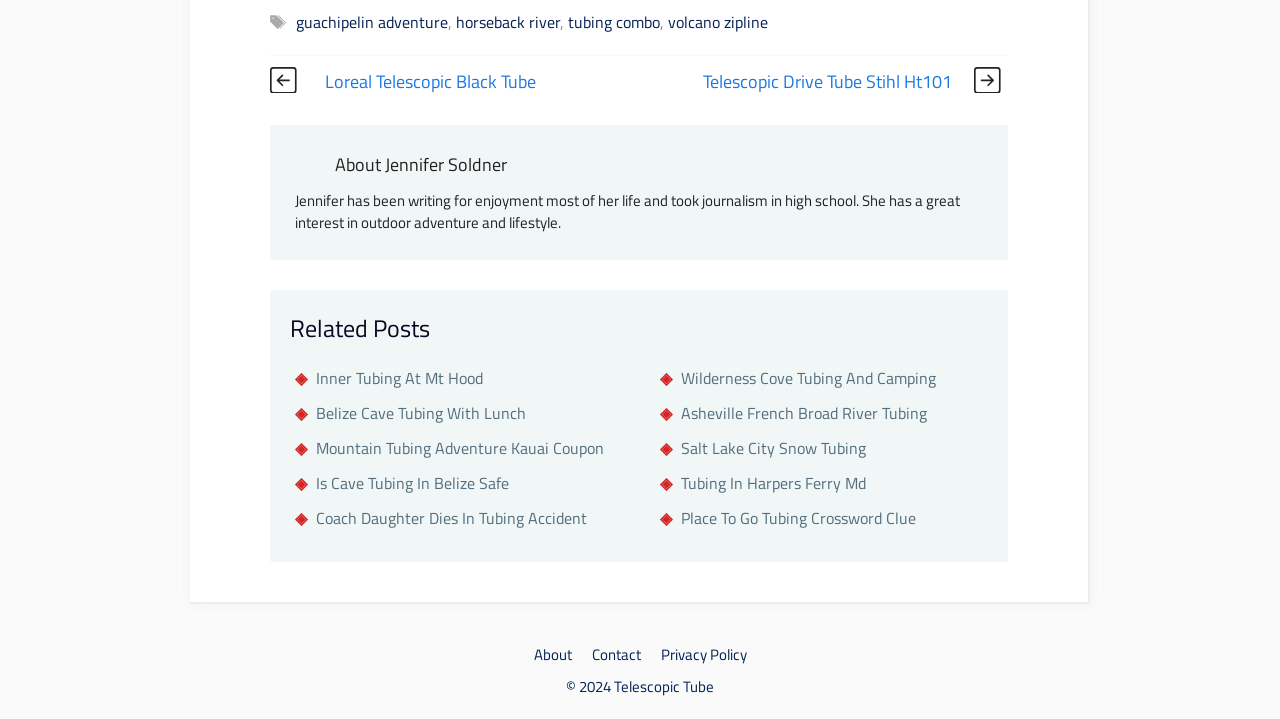What is the website's copyright year?
Offer a detailed and full explanation in response to the question.

The copyright year is mentioned at the bottom of the webpage in the text '© 2024 Telescopic Tube'.